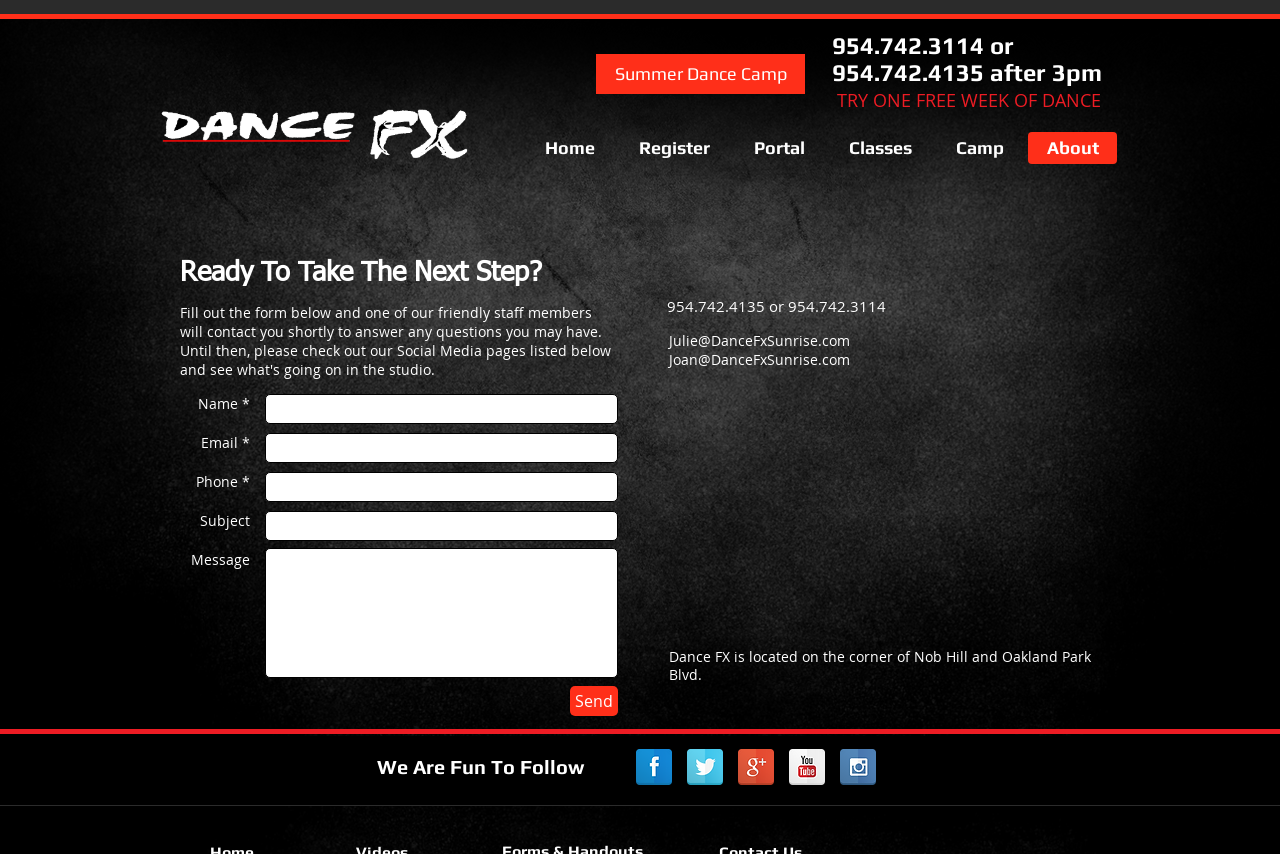Given the element description Summer Dance Camp, specify the bounding box coordinates of the corresponding UI element in the format (top-left x, top-left y, bottom-right x, bottom-right y). All values must be between 0 and 1.

[0.466, 0.063, 0.629, 0.11]